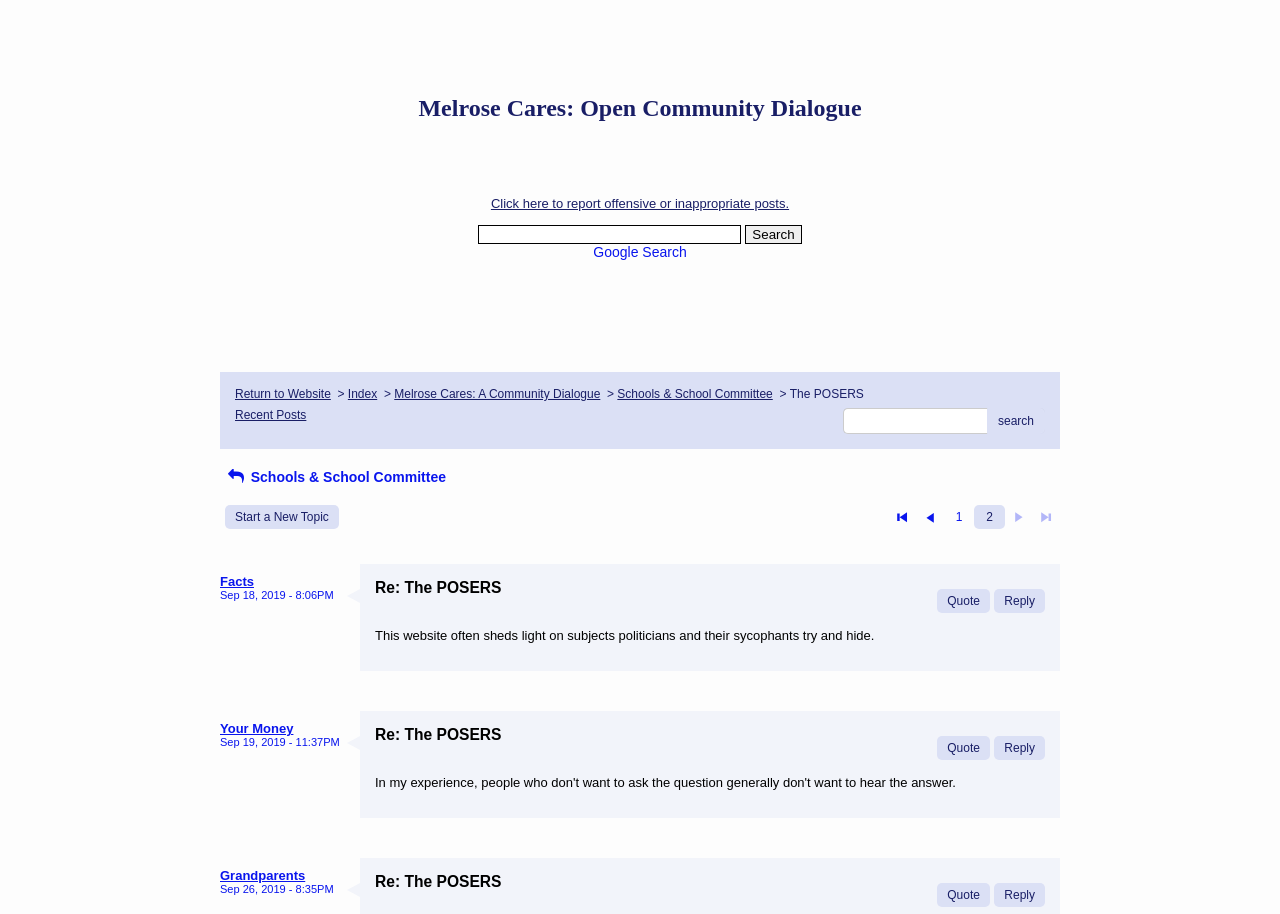Summarize the contents and layout of the webpage in detail.

This webpage appears to be a community forum or discussion board. At the top, there is an advertisement iframe taking up about 78% of the width and 10% of the height of the page. Below the advertisement, there is a heading that reads "Melrose Cares: Open Community Dialogue". 

On the left side of the page, there is a search bar with a textbox and a "Search" button. Above the search bar, there is a link to report offensive or inappropriate posts. 

On the right side of the page, there are several links, including "Return to Website", "Index", "Melrose Cares: A Community Dialogue", "Schools & School Committee", and "Recent Posts". There is also a textbox and a "search" button, similar to the one on the left side.

Below these links, there are several posts or topics, each with a title, a date, and some text. The posts are arranged in a vertical list, with the most recent post at the top. Each post has buttons to "Quote" and "Reply" to the post. The posts also have links to the original topic and the user who made the post.

The posts themselves contain a mix of text and links. Some of the posts have titles like "Re: The POSERS" and contain text discussing various topics. There are also links to other topics, such as "Facts", "Your Money", and "Grandparents".